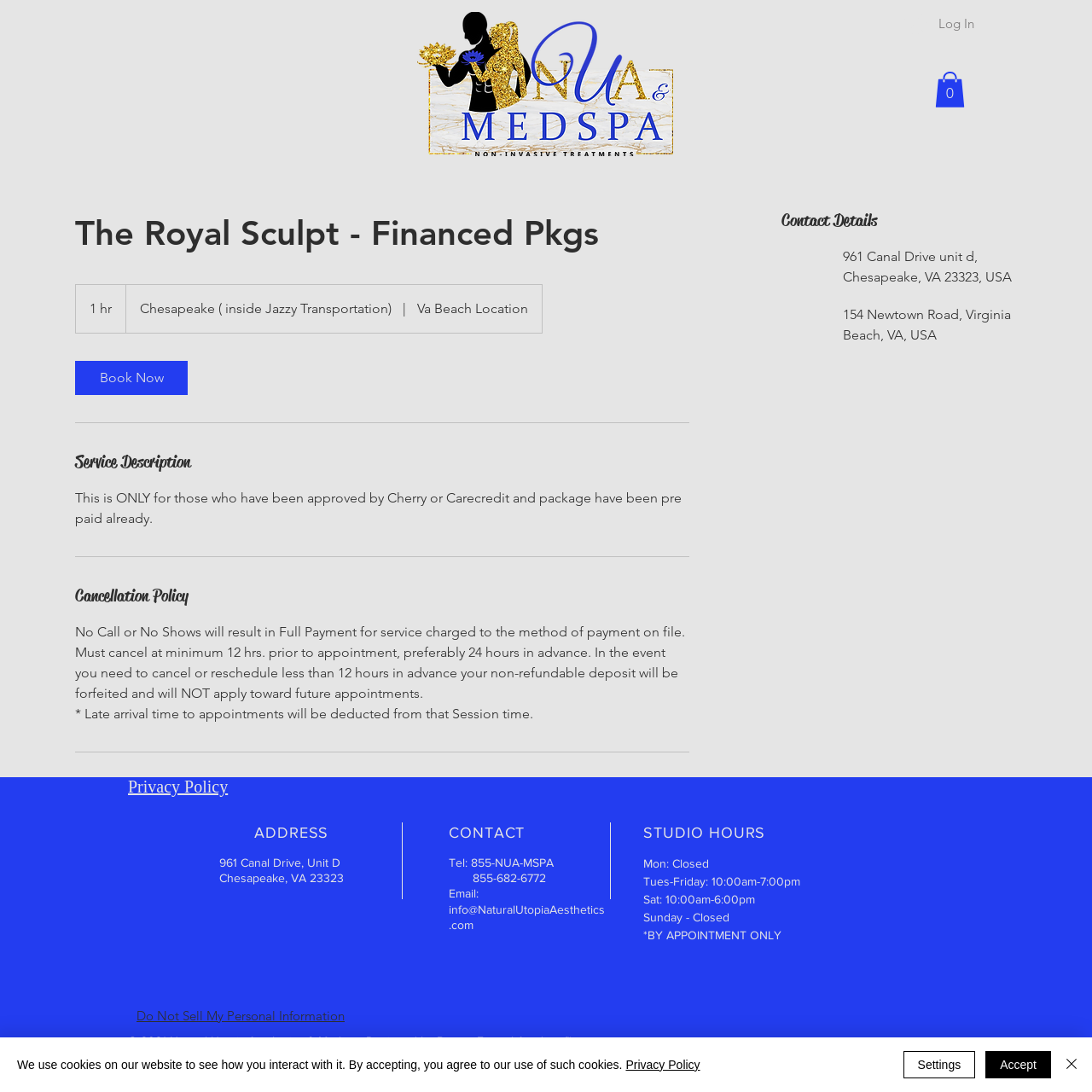Please answer the following question using a single word or phrase: 
What is the phone number?

855-NUA-MSPA